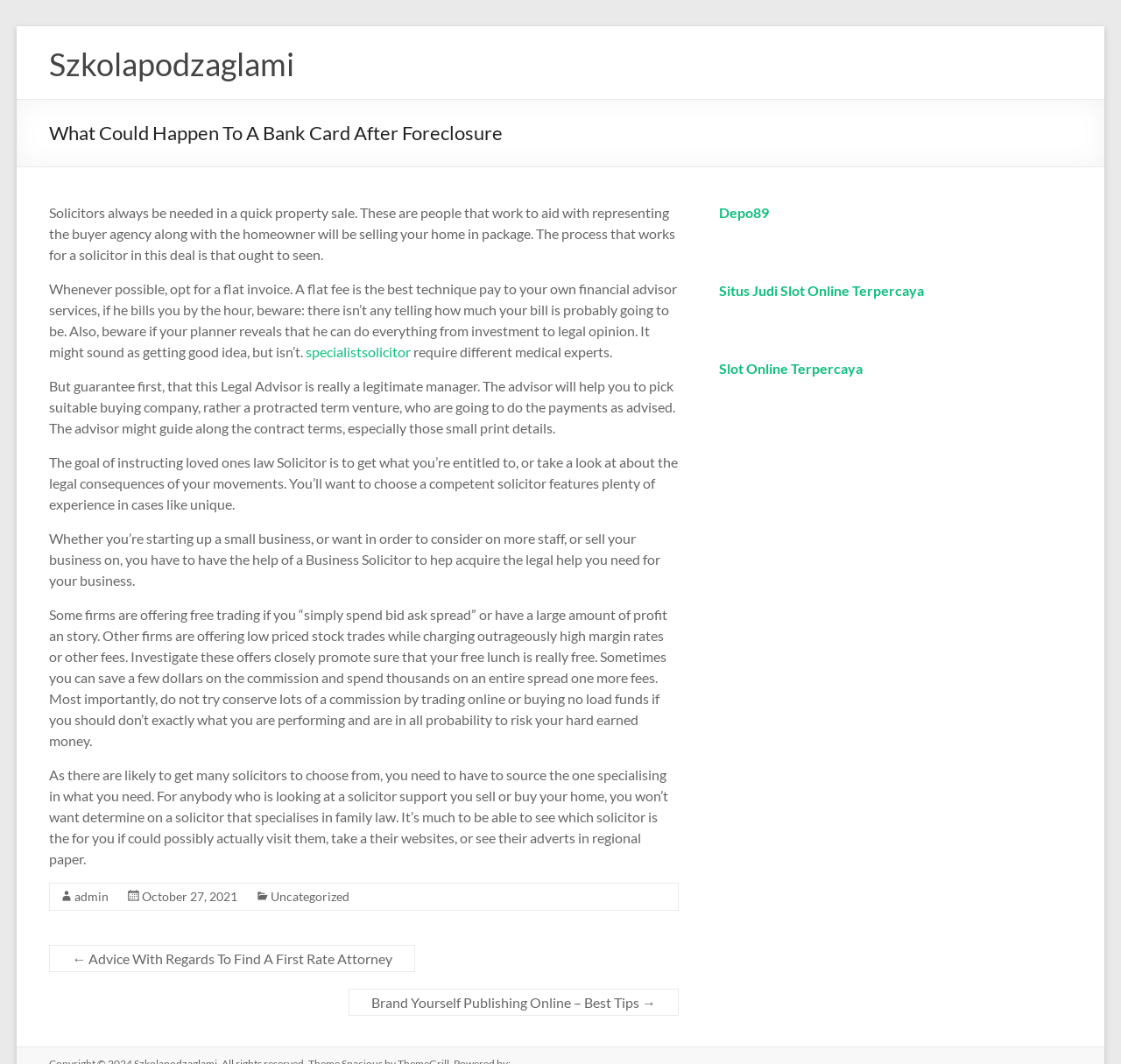Identify the bounding box coordinates of the region that should be clicked to execute the following instruction: "Visit 'Szkolapodzaglami' website".

[0.044, 0.042, 0.263, 0.078]